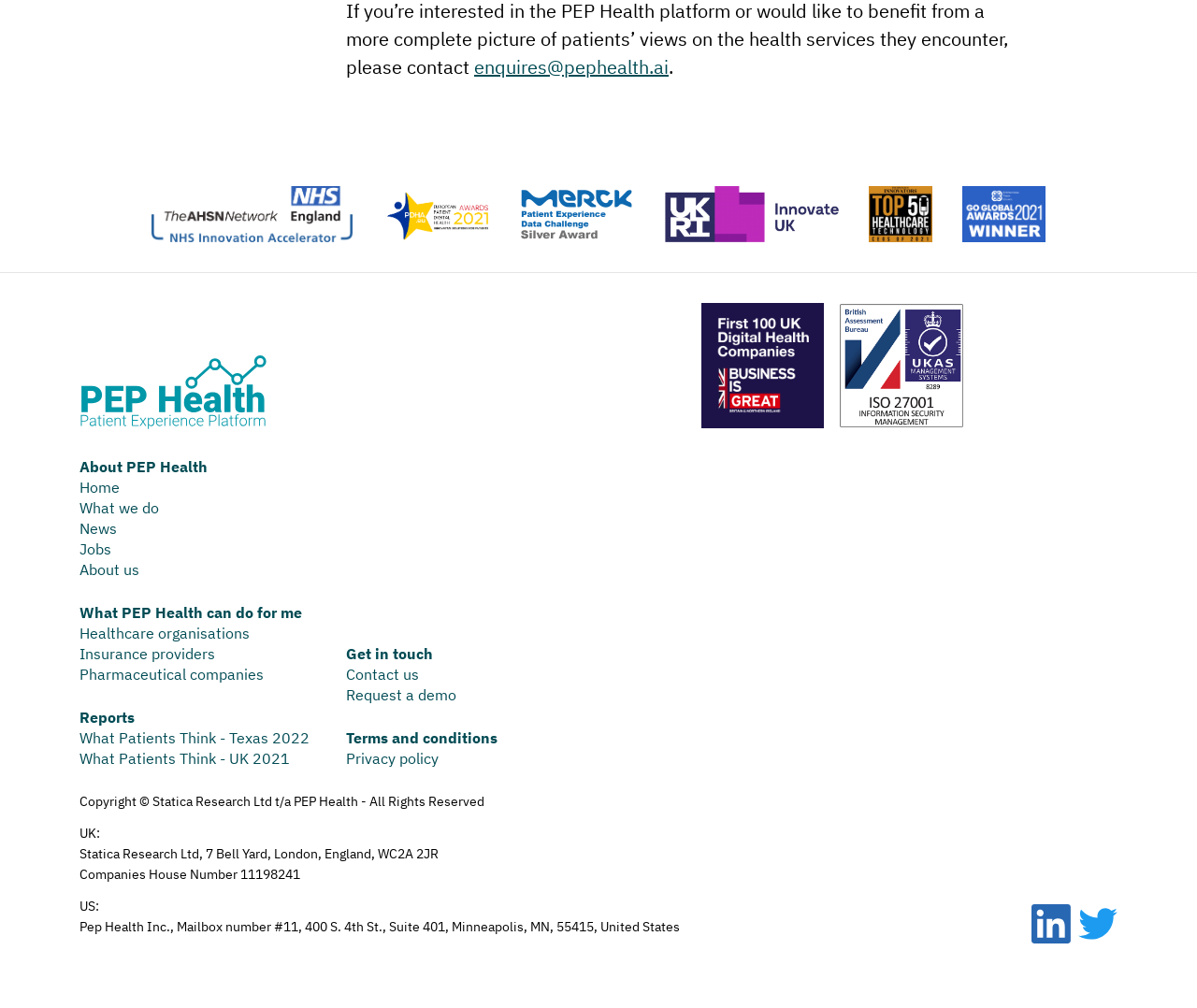Provide a short, one-word or phrase answer to the question below:
What are the types of organizations that PEP Health can help?

Healthcare organisations, Insurance providers, Pharmaceutical companies